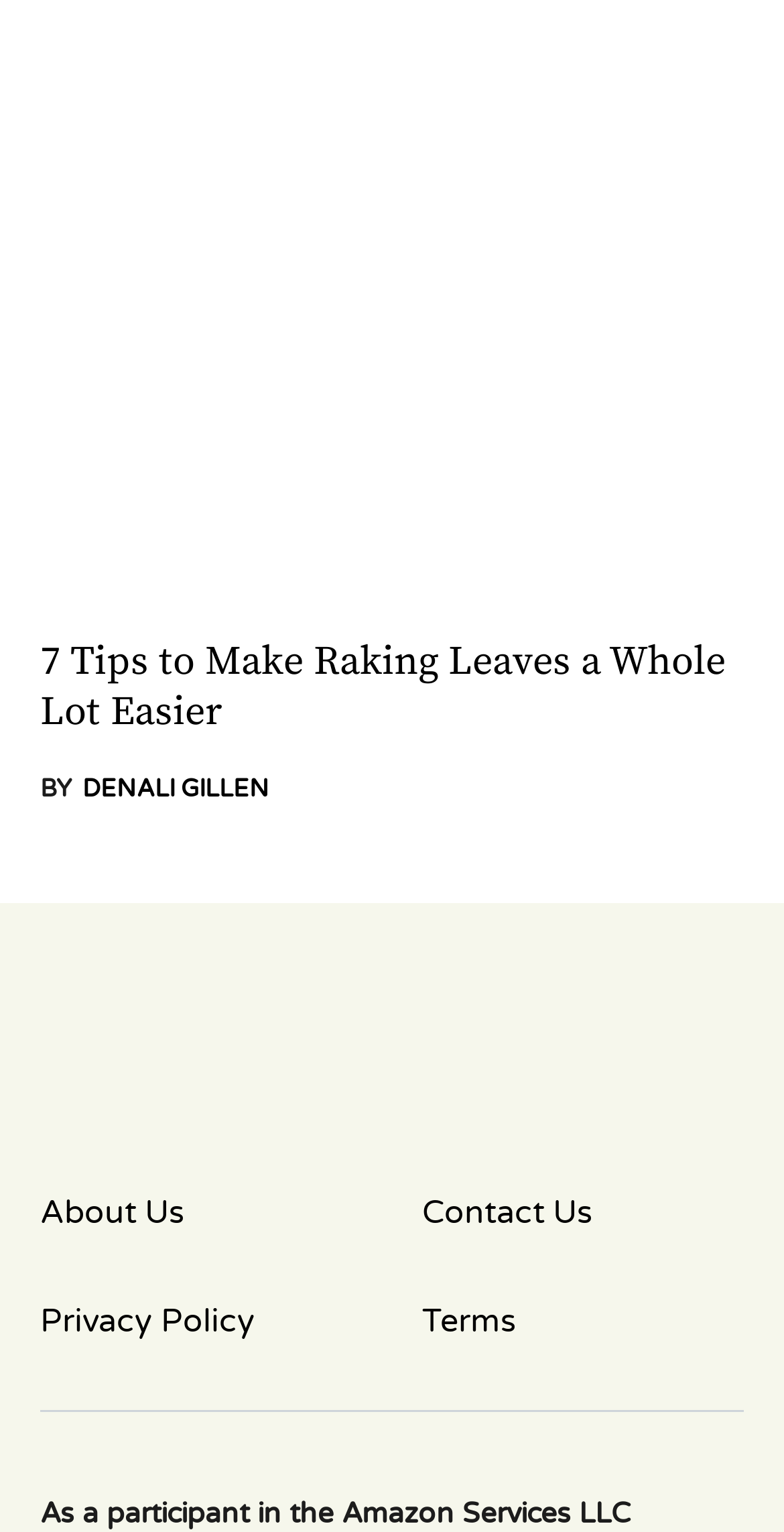From the element description: "About Us", extract the bounding box coordinates of the UI element. The coordinates should be expressed as four float numbers between 0 and 1, in the order [left, top, right, bottom].

[0.051, 0.776, 0.462, 0.808]